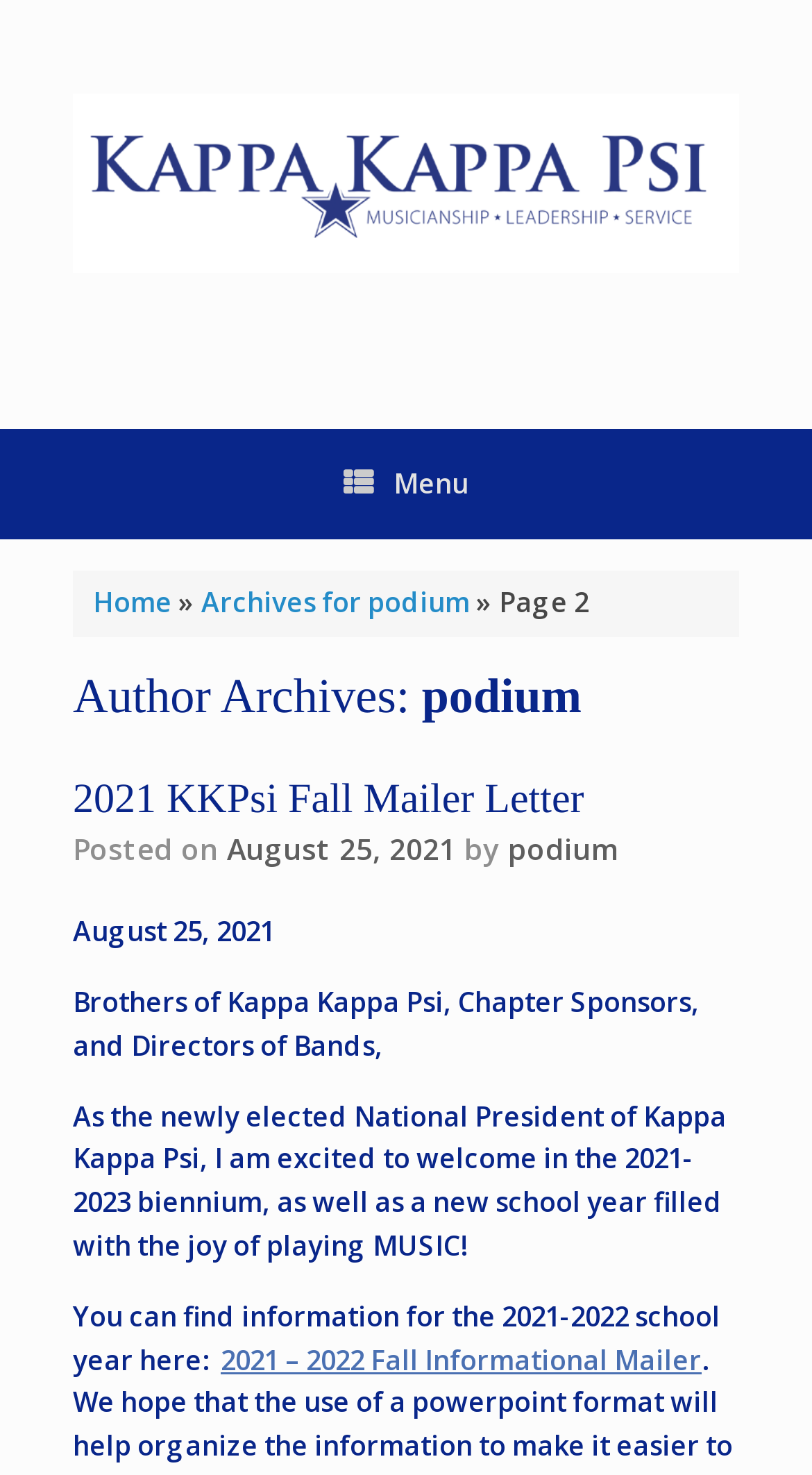Provide the bounding box coordinates of the HTML element this sentence describes: "March 11, 2019".

None